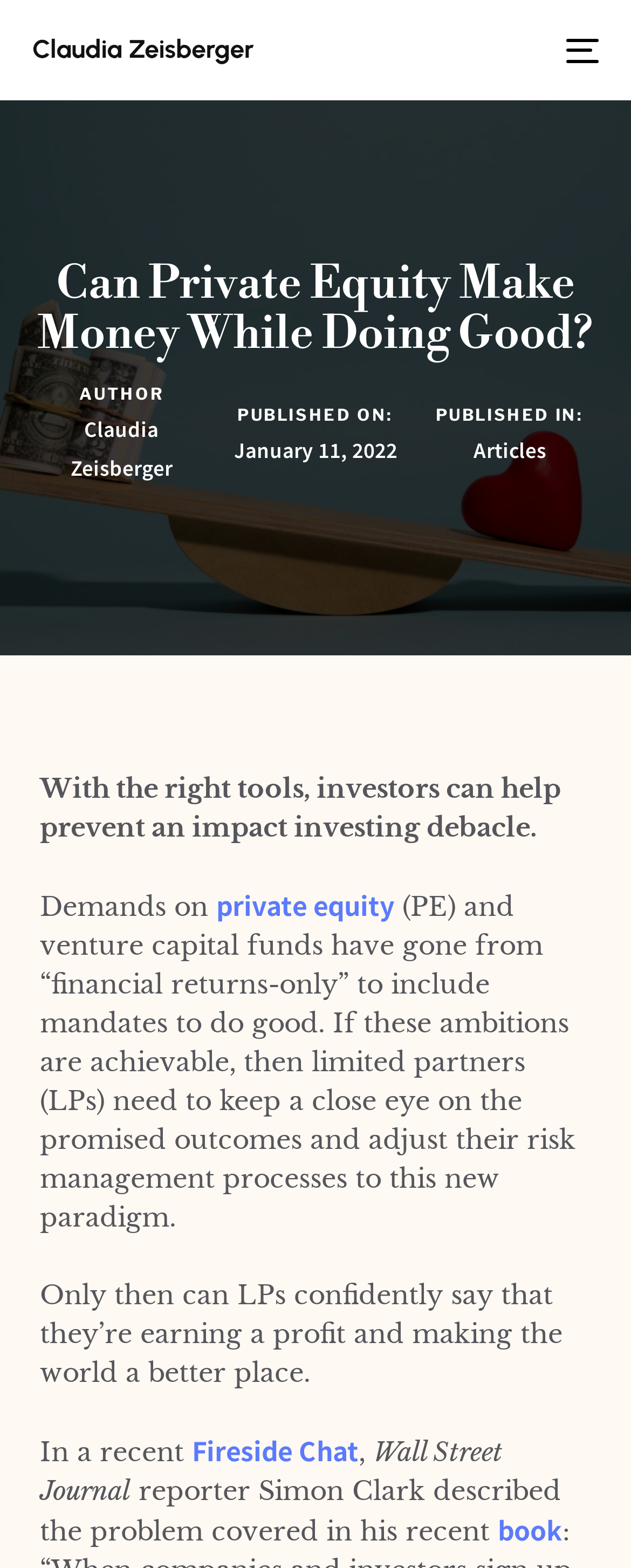Can you identify the bounding box coordinates of the clickable region needed to carry out this instruction: 'Read the article published on January 11, 2022'? The coordinates should be four float numbers within the range of 0 to 1, stated as [left, top, right, bottom].

[0.371, 0.276, 0.629, 0.298]